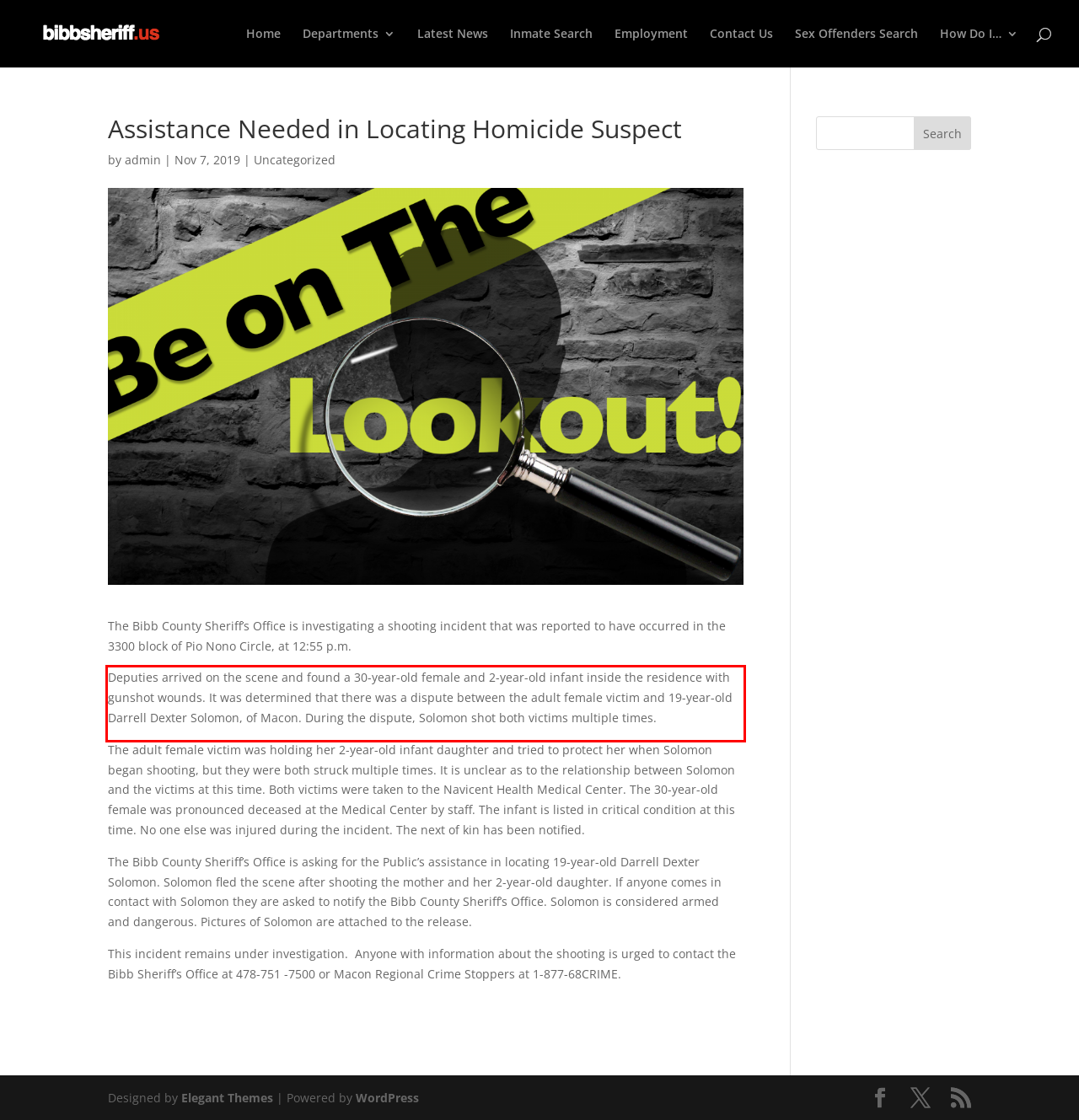You have a webpage screenshot with a red rectangle surrounding a UI element. Extract the text content from within this red bounding box.

Deputies arrived on the scene and found a 30-year-old female and 2-year-old infant inside the residence with gunshot wounds. It was determined that there was a dispute between the adult female victim and 19-year-old Darrell Dexter Solomon, of Macon. During the dispute, Solomon shot both victims multiple times.